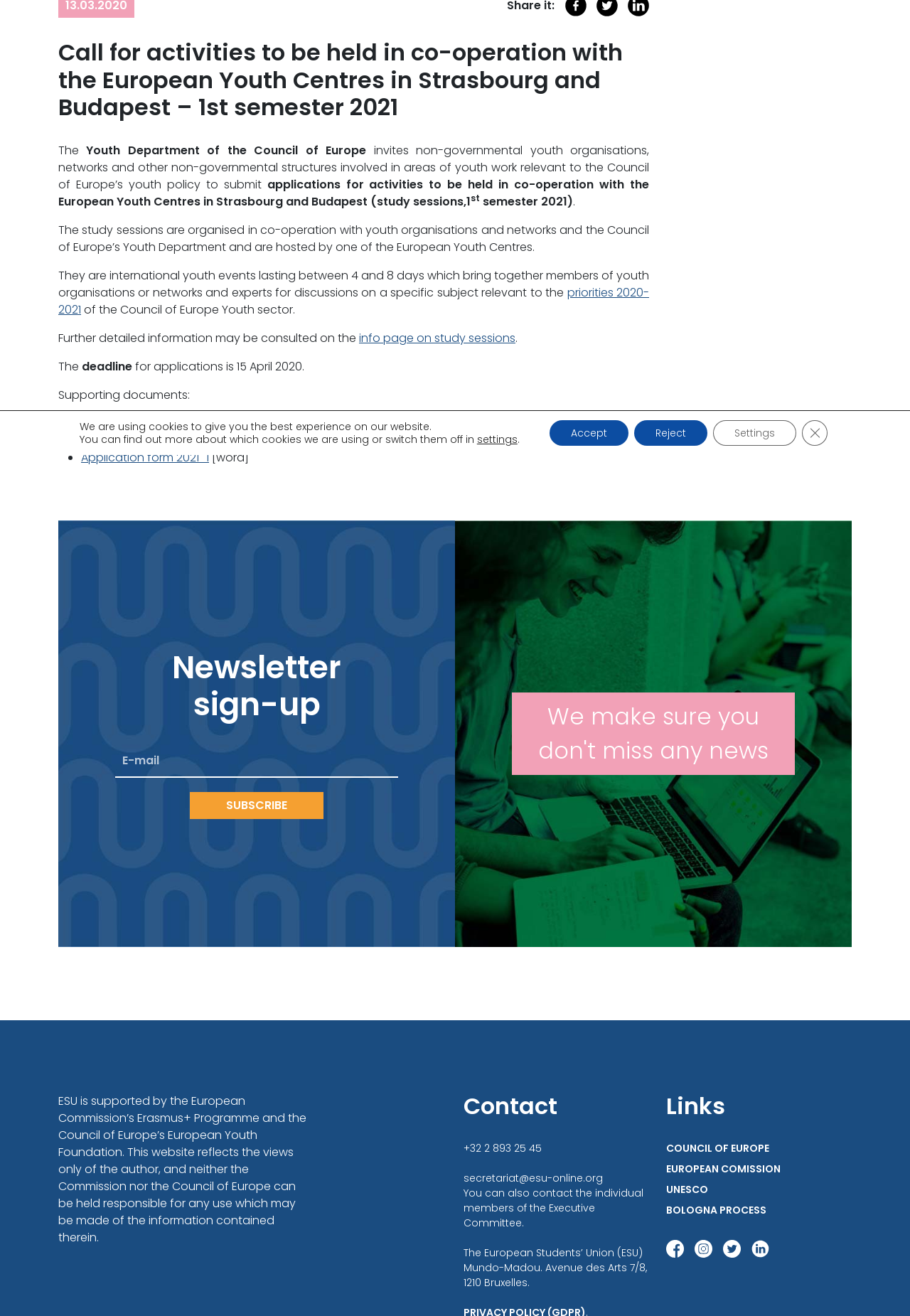Identify the bounding box coordinates for the UI element described as: "COUNCIL OF EUROPE". The coordinates should be provided as four floats between 0 and 1: [left, top, right, bottom].

[0.732, 0.867, 0.845, 0.878]